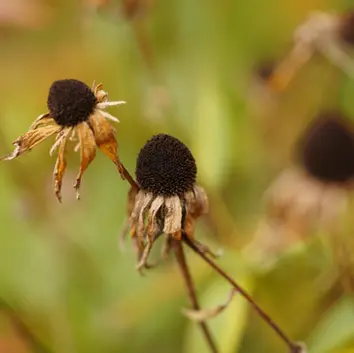Answer with a single word or phrase: 
What is the background of the image?

Soft green and blurred